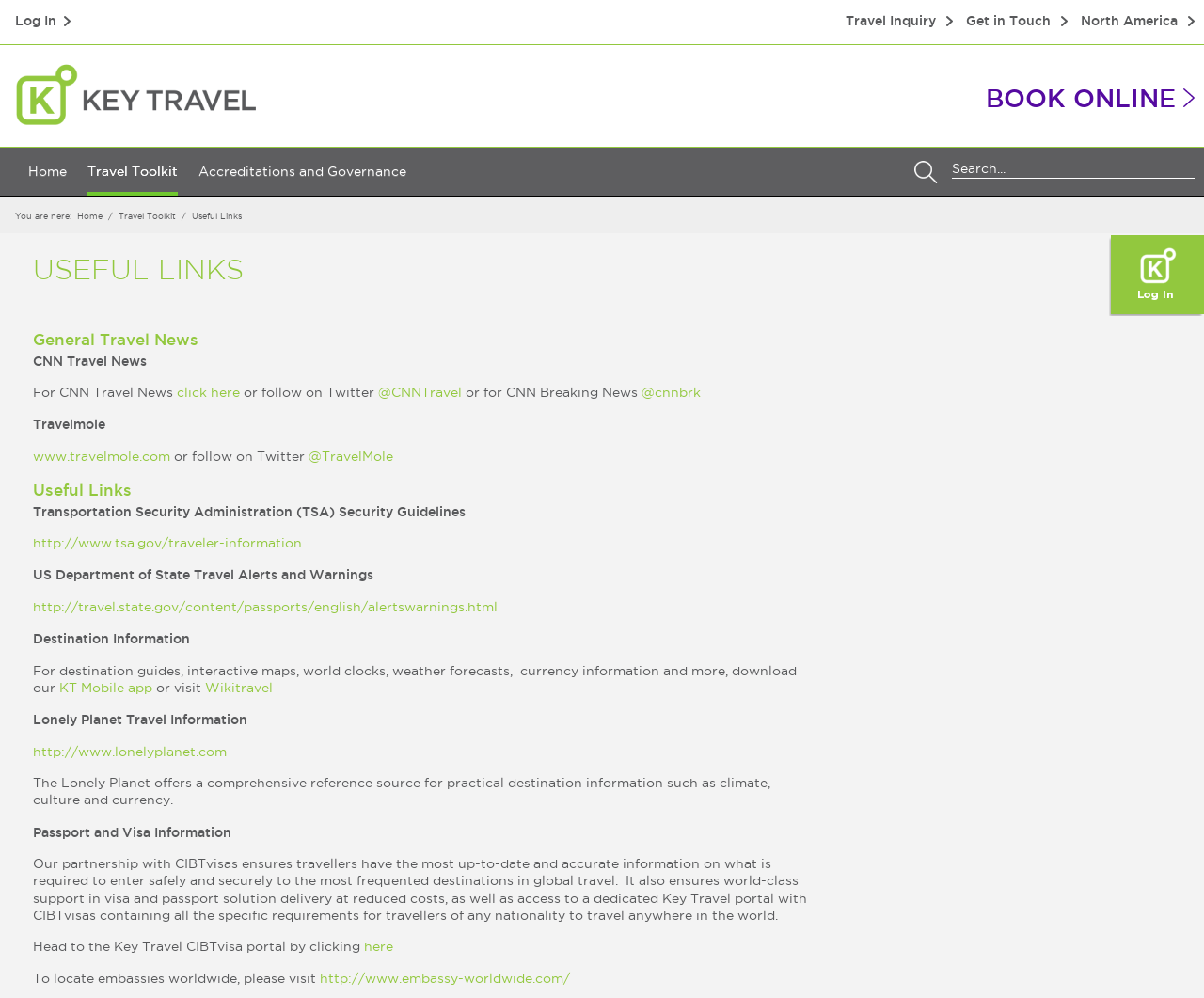What is the name of the travel company?
Make sure to answer the question with a detailed and comprehensive explanation.

The name of the travel company can be found in the top-left corner of the webpage, where it says 'KEY TRAVEL' in a larger font size.